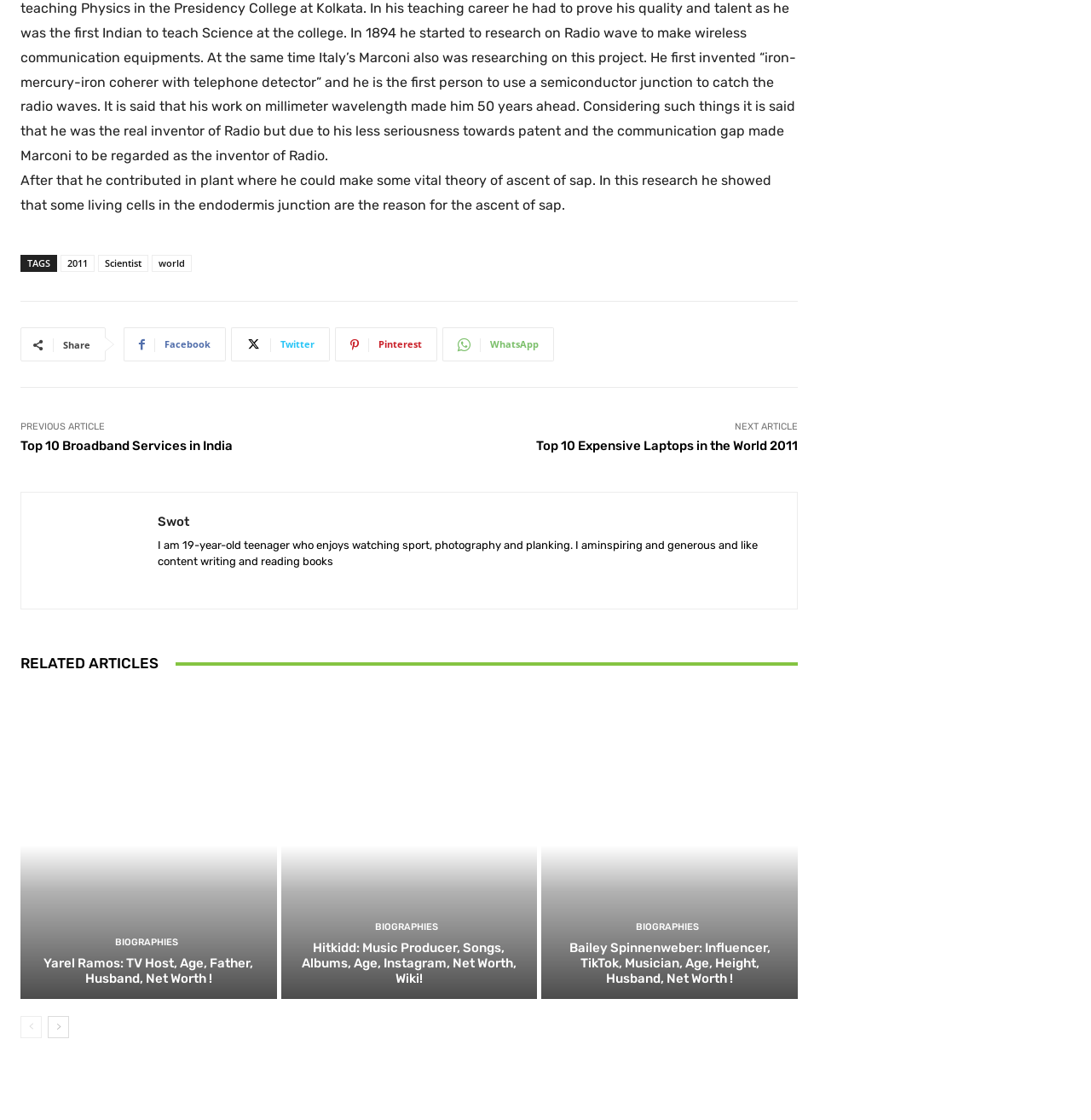Given the following UI element description: "Facebook", find the bounding box coordinates in the webpage screenshot.

[0.113, 0.293, 0.207, 0.323]